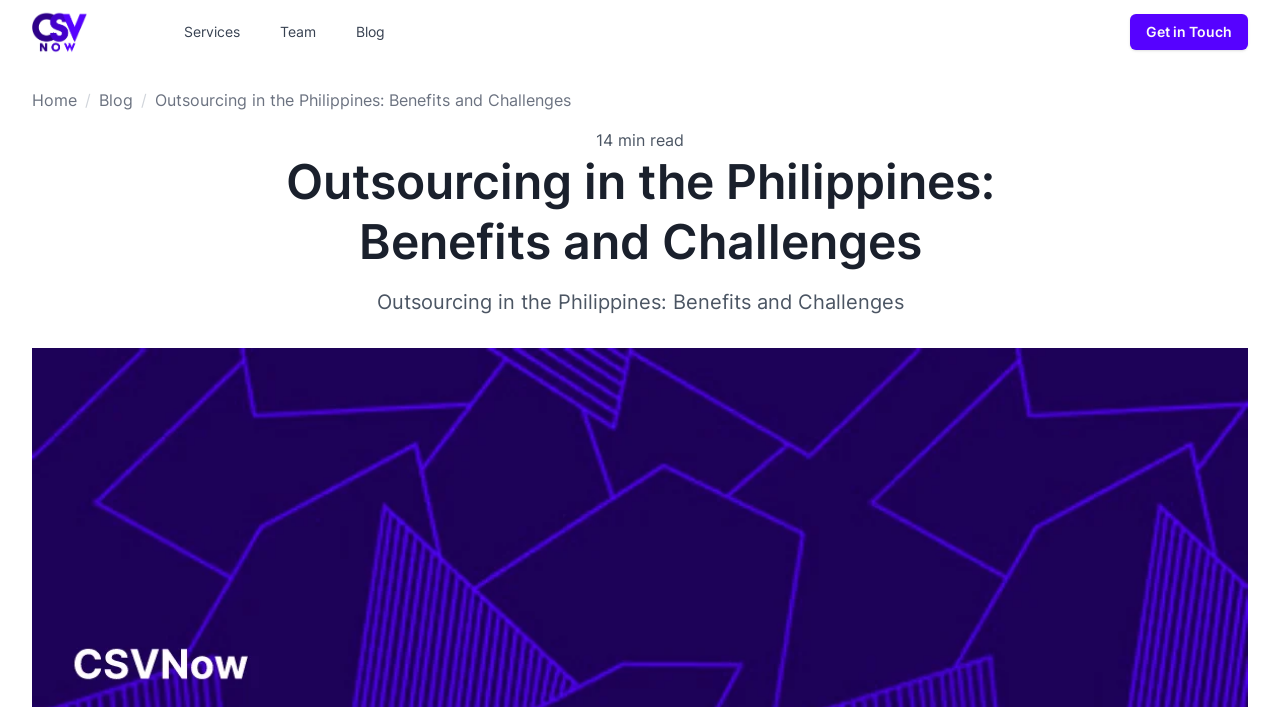Explain the webpage in detail.

The webpage is about outsourcing in the Philippines, highlighting its benefits and challenges. At the top left corner, there is a logo image with a link to the homepage. Next to the logo, there are three navigation links: "Services", "Team", and "Blog", which are aligned horizontally. On the top right corner, there is a "Get in Touch" button.

Below the navigation links, there is a breadcrumb navigation section with links to "Home", "Blog", and the current page "Outsourcing in the Philippines: Benefits and Challenges", separated by a slash character. The title of the page "Outsourcing in the Philippines: Benefits and Challenges" is displayed prominently, with a heading element that spans almost the entire width of the page. Below the title, there is a text indicating that the article takes 14 minutes to read.